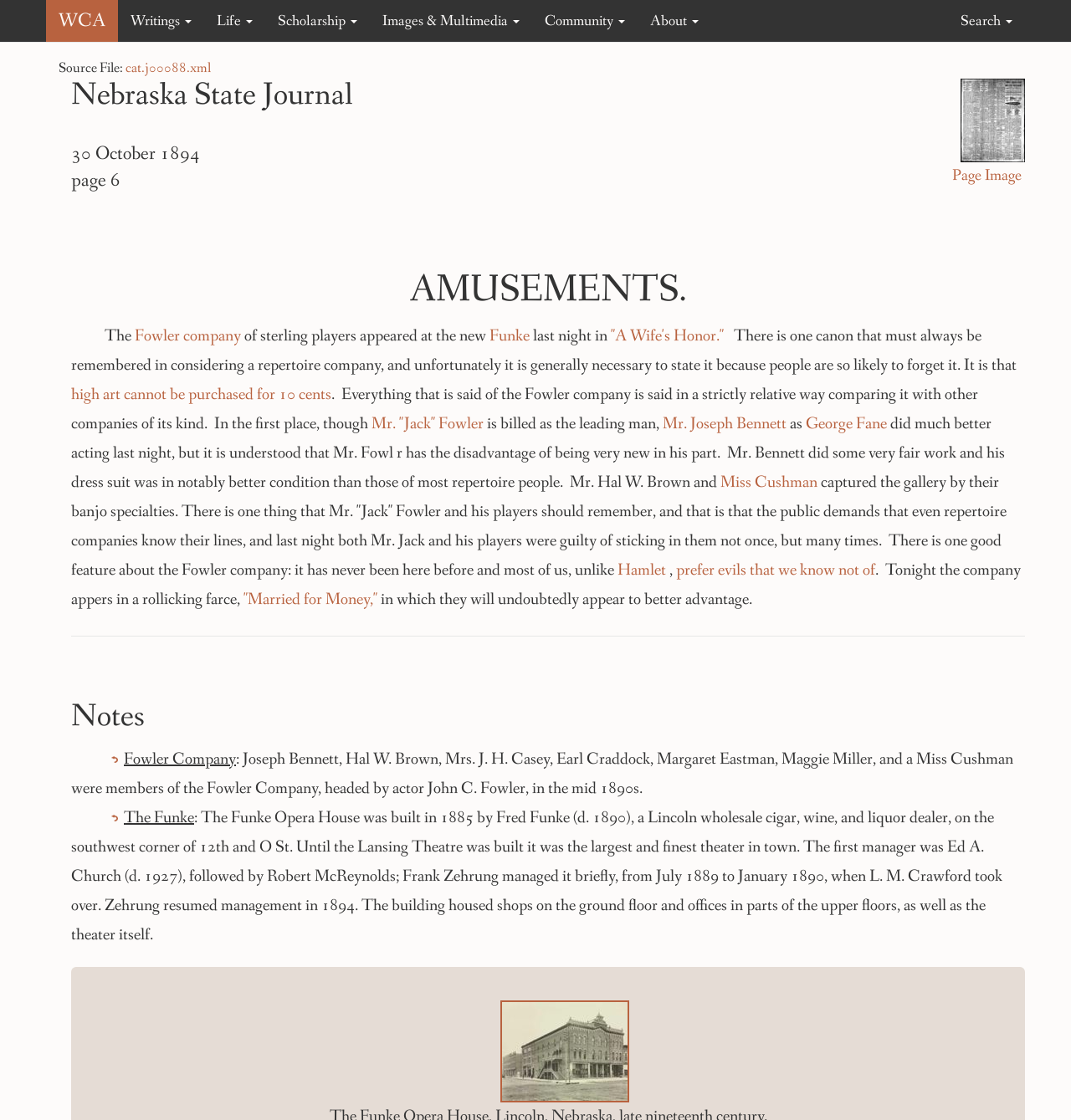What is the location of the Funke Opera House?
Based on the image content, provide your answer in one word or a short phrase.

Lincoln, Nebraska